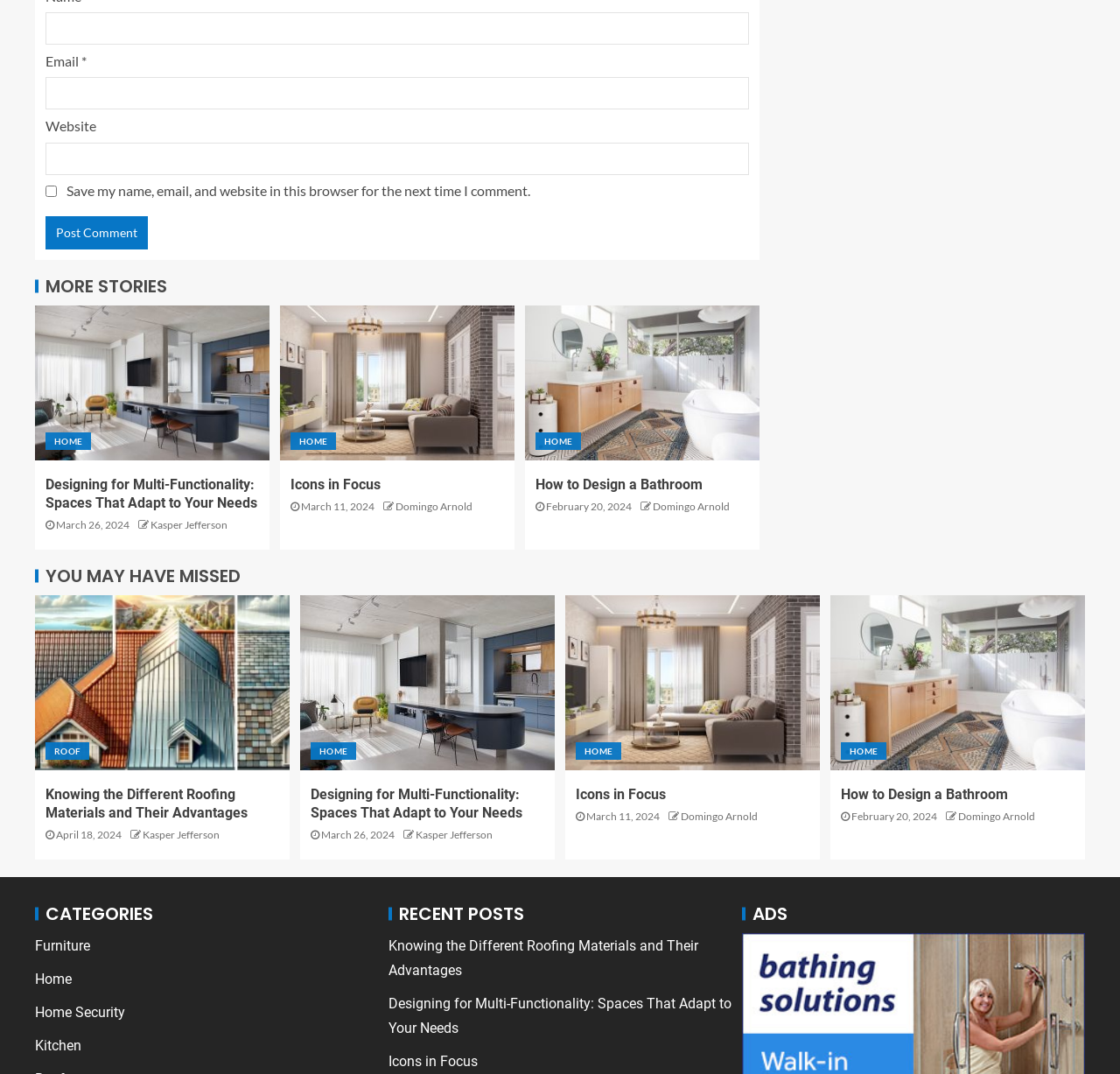Could you locate the bounding box coordinates for the section that should be clicked to accomplish this task: "Click on the 'ROOF' link".

[0.041, 0.691, 0.08, 0.707]